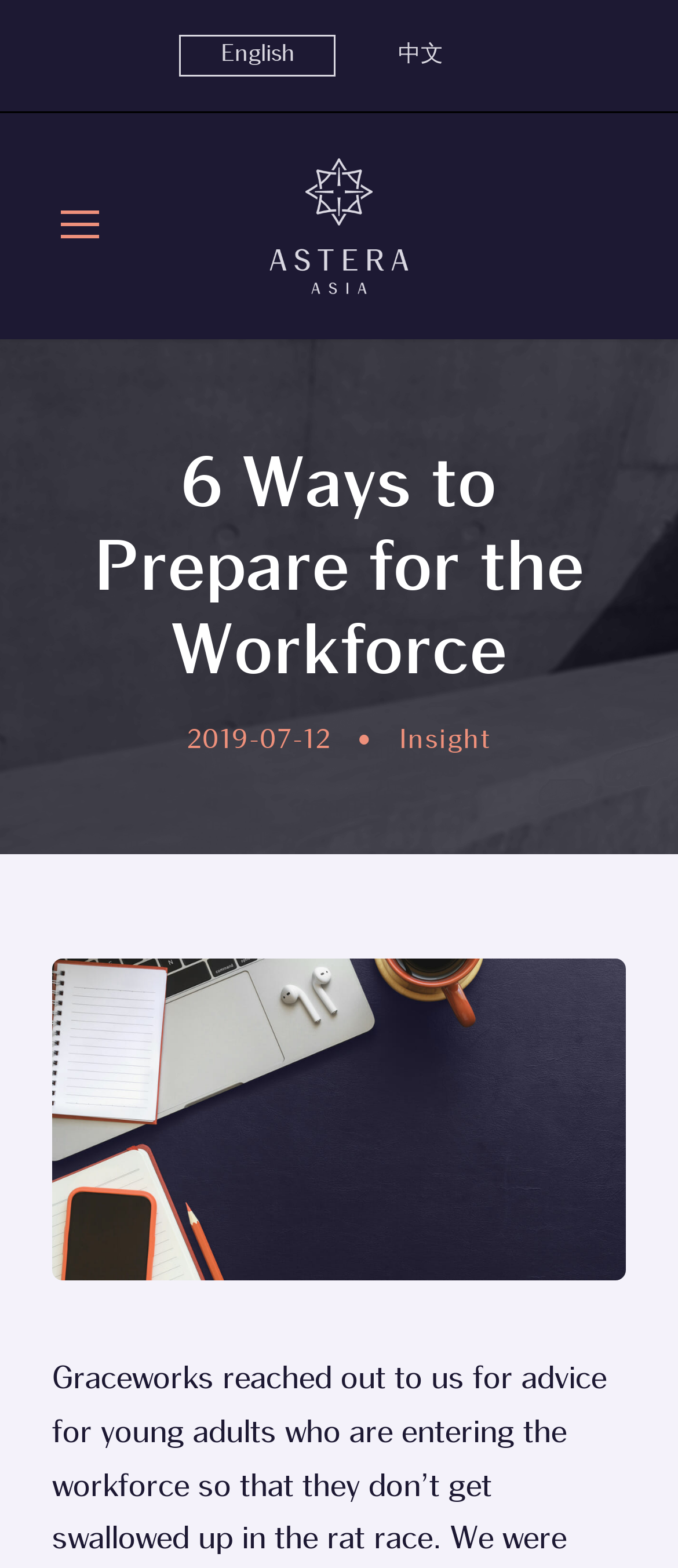What is the purpose of the image at the top of the webpage?
Please use the image to provide an in-depth answer to the question.

I found an image element with no OCR text or description, which suggests that it is likely used for decorative or illustrative purposes, possibly to break up the text or add visual interest to the webpage.